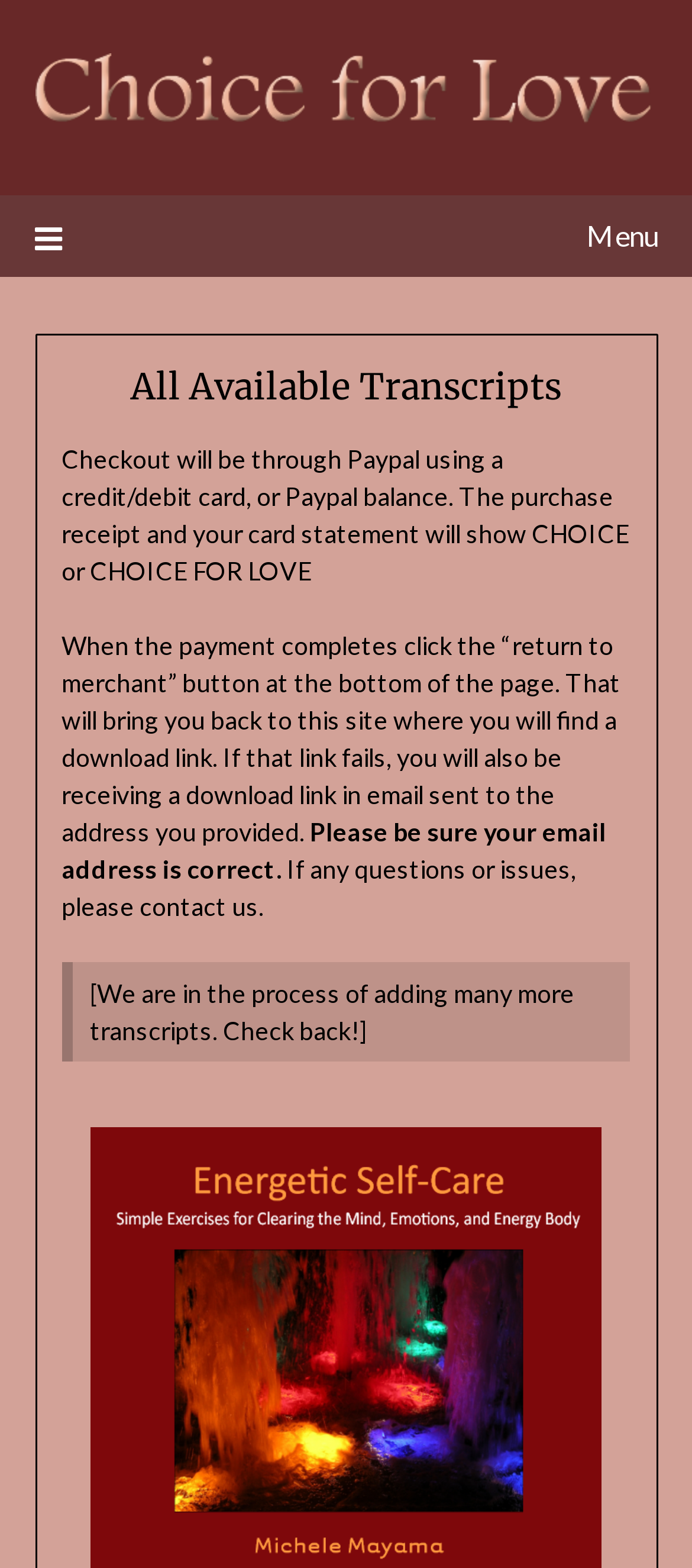Identify and extract the main heading of the webpage.

All Available Transcripts